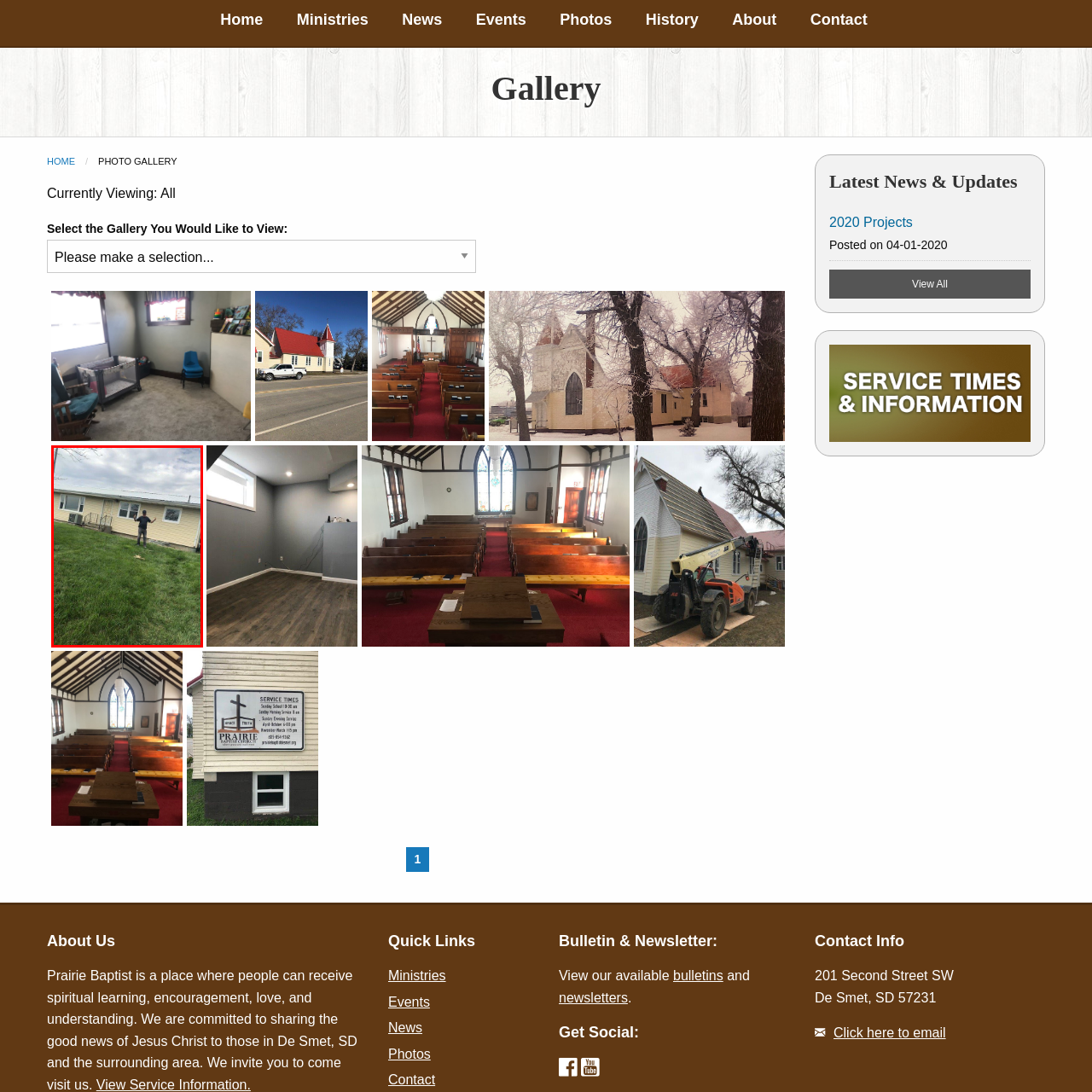What is the condition of the lawn in the image?
View the portion of the image encircled by the red bounding box and give a one-word or short phrase answer.

Well-kept